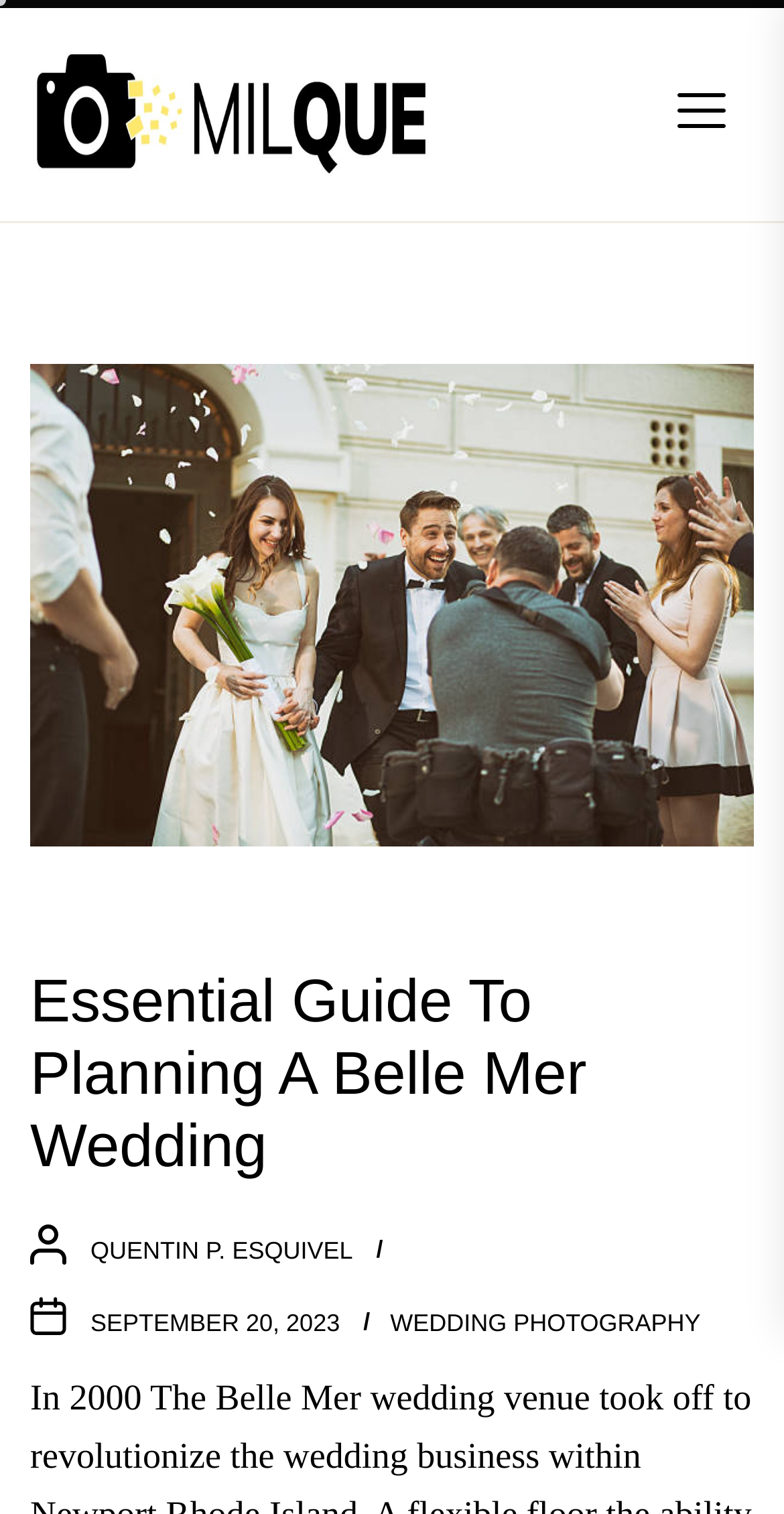Give a concise answer of one word or phrase to the question: 
What is the name of the venue?

Belle Mer